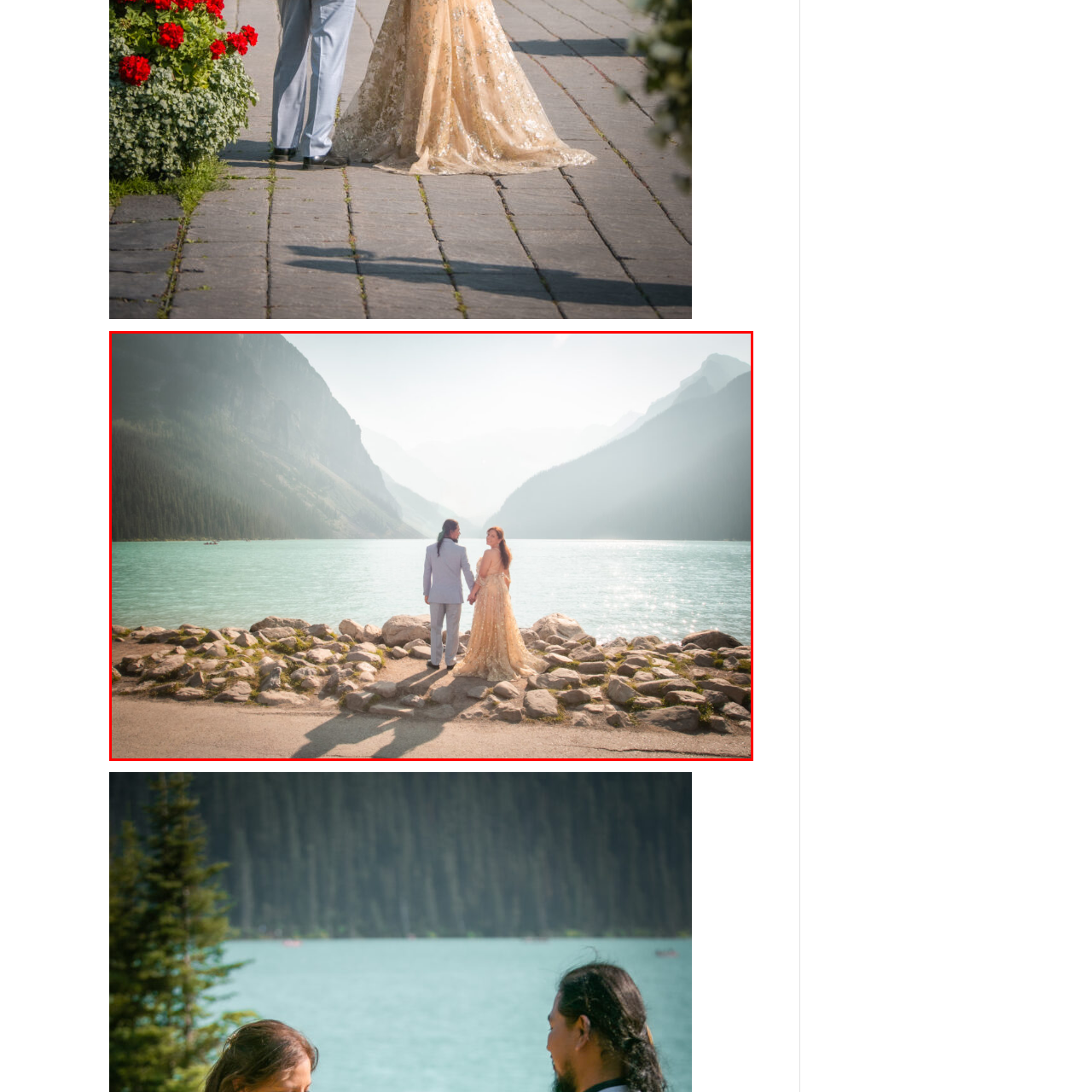Focus on the content within the red bounding box and answer this question using a single word or phrase: What is the color of the lake?

Turquoise